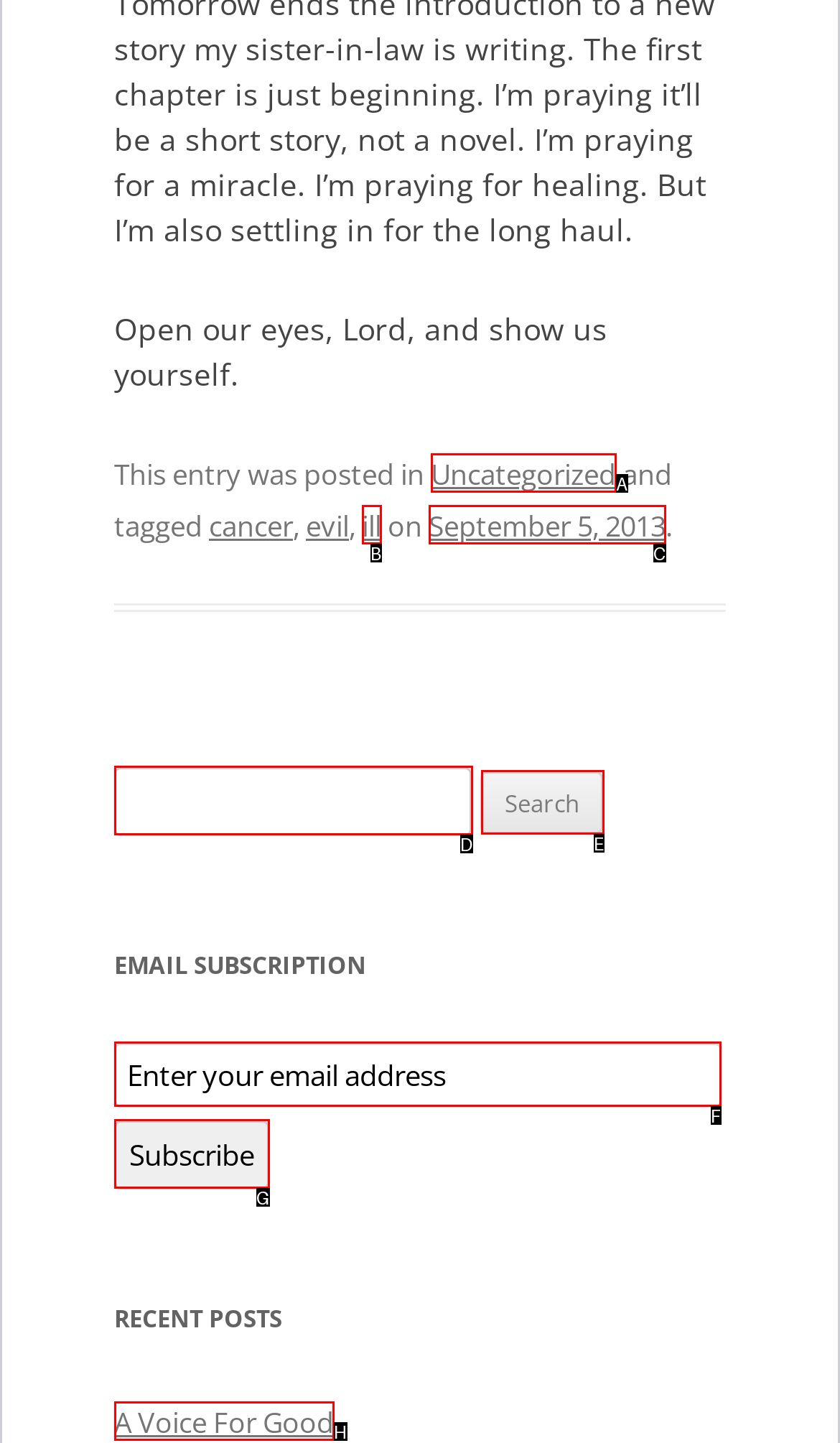Choose the letter of the UI element that aligns with the following description: September 5, 2013
State your answer as the letter from the listed options.

C